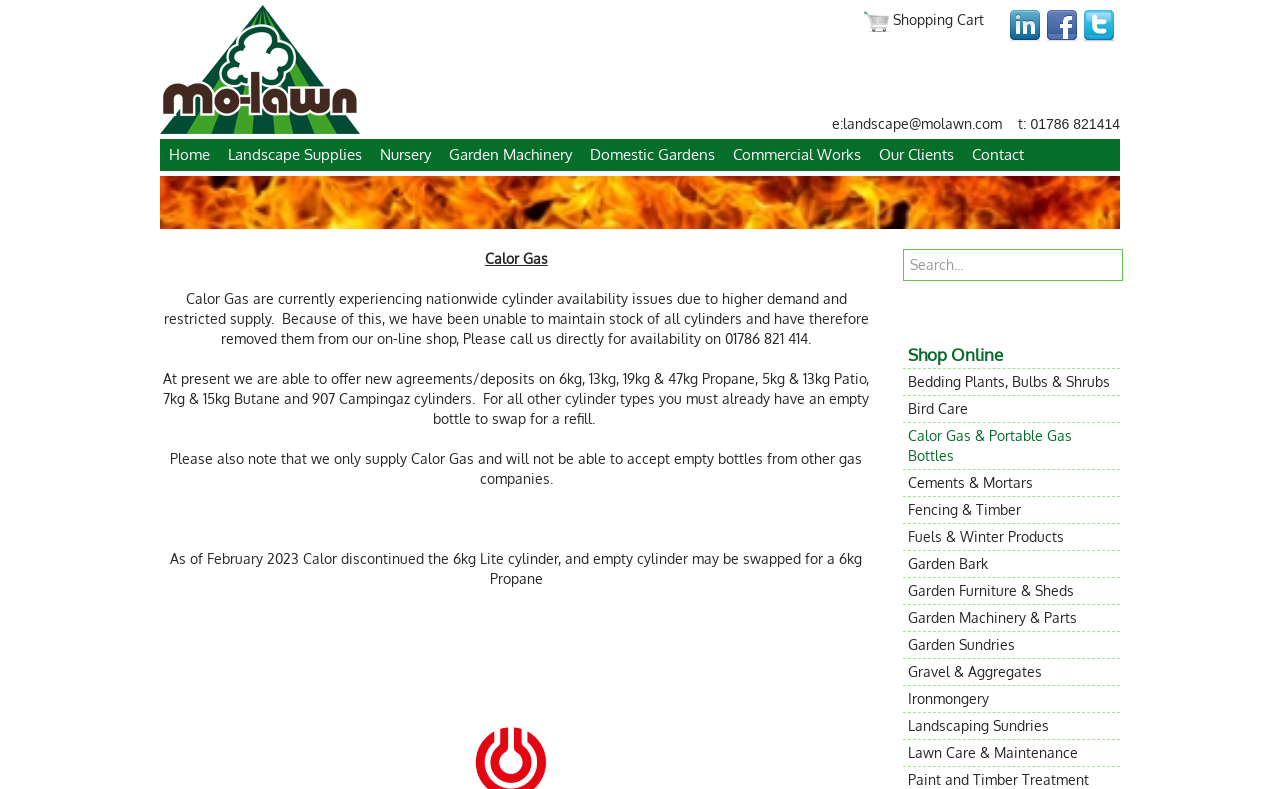Please identify the bounding box coordinates of the element I need to click to follow this instruction: "Click on the shopping cart".

[0.674, 0.013, 0.769, 0.04]